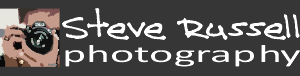Provide a one-word or one-phrase answer to the question:
What is the font style of the name 'Steve Russell Photography'?

Playful